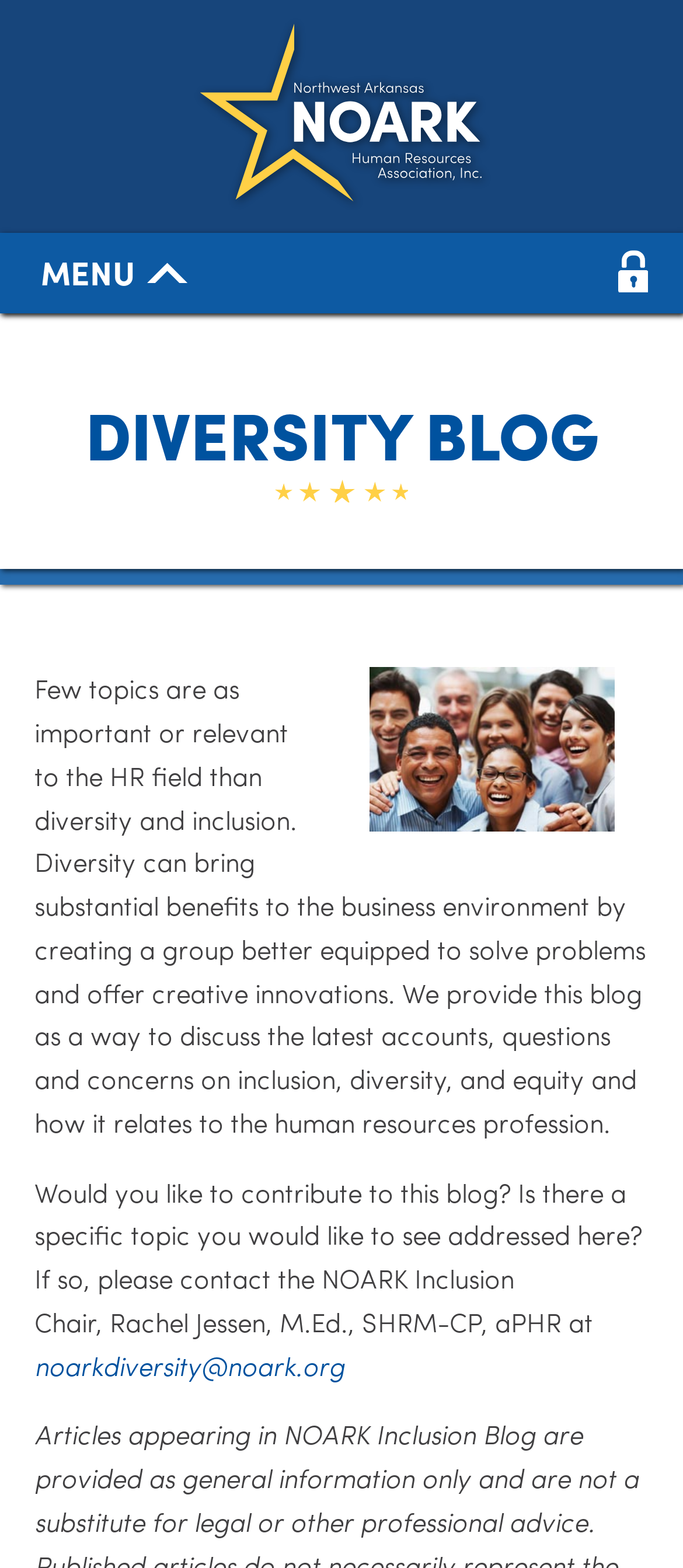Answer the following query concisely with a single word or phrase:
Is there a way to return to the NOARK home page?

Yes